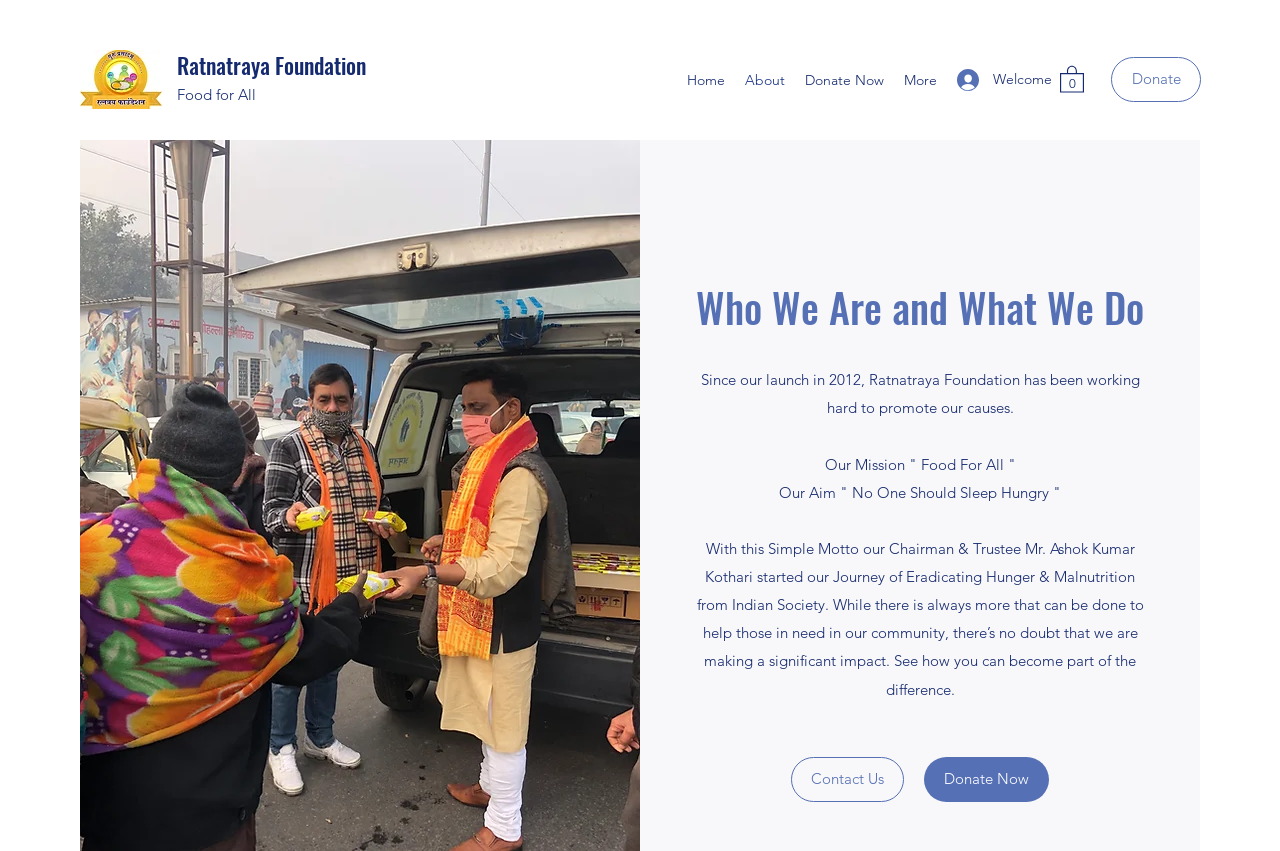Determine the title of the webpage and give its text content.

Who We Are and What We Do